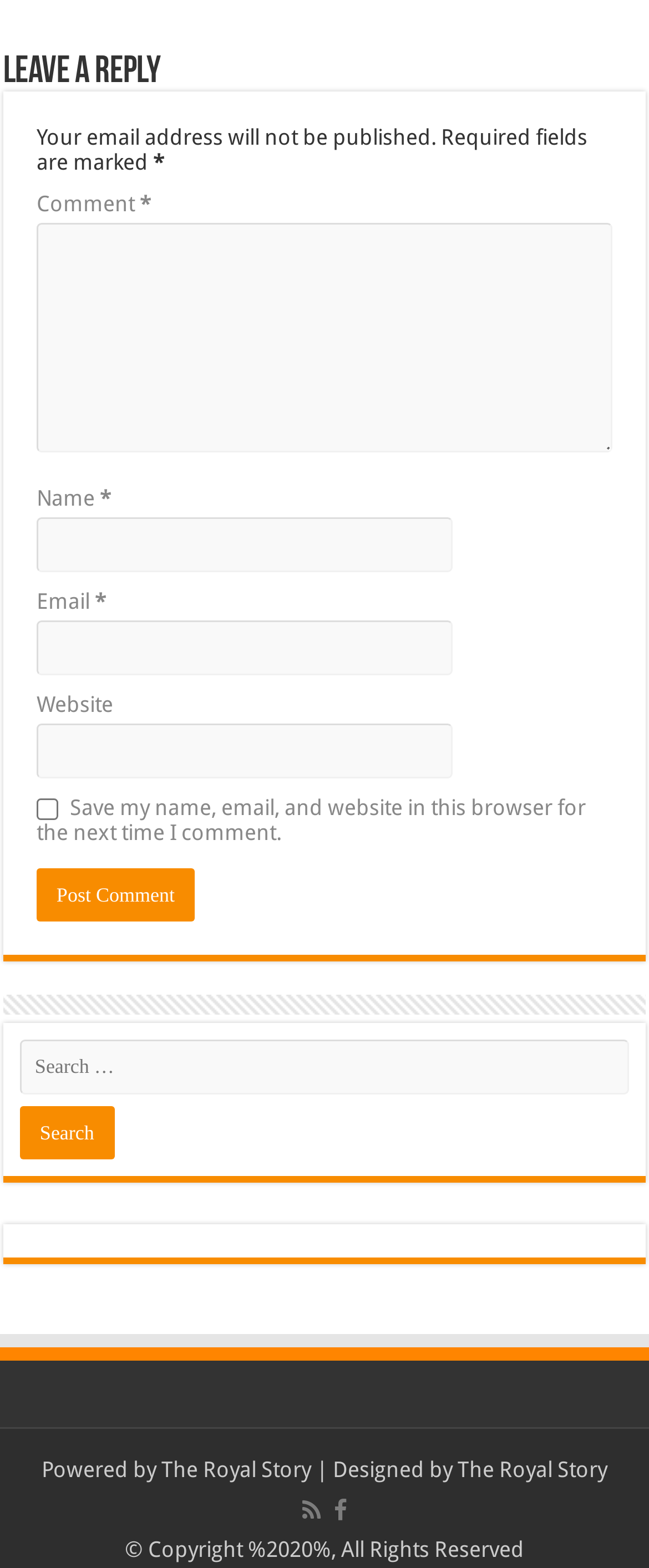What is the function of the button at the bottom?
Look at the image and respond with a one-word or short-phrase answer.

Post Comment